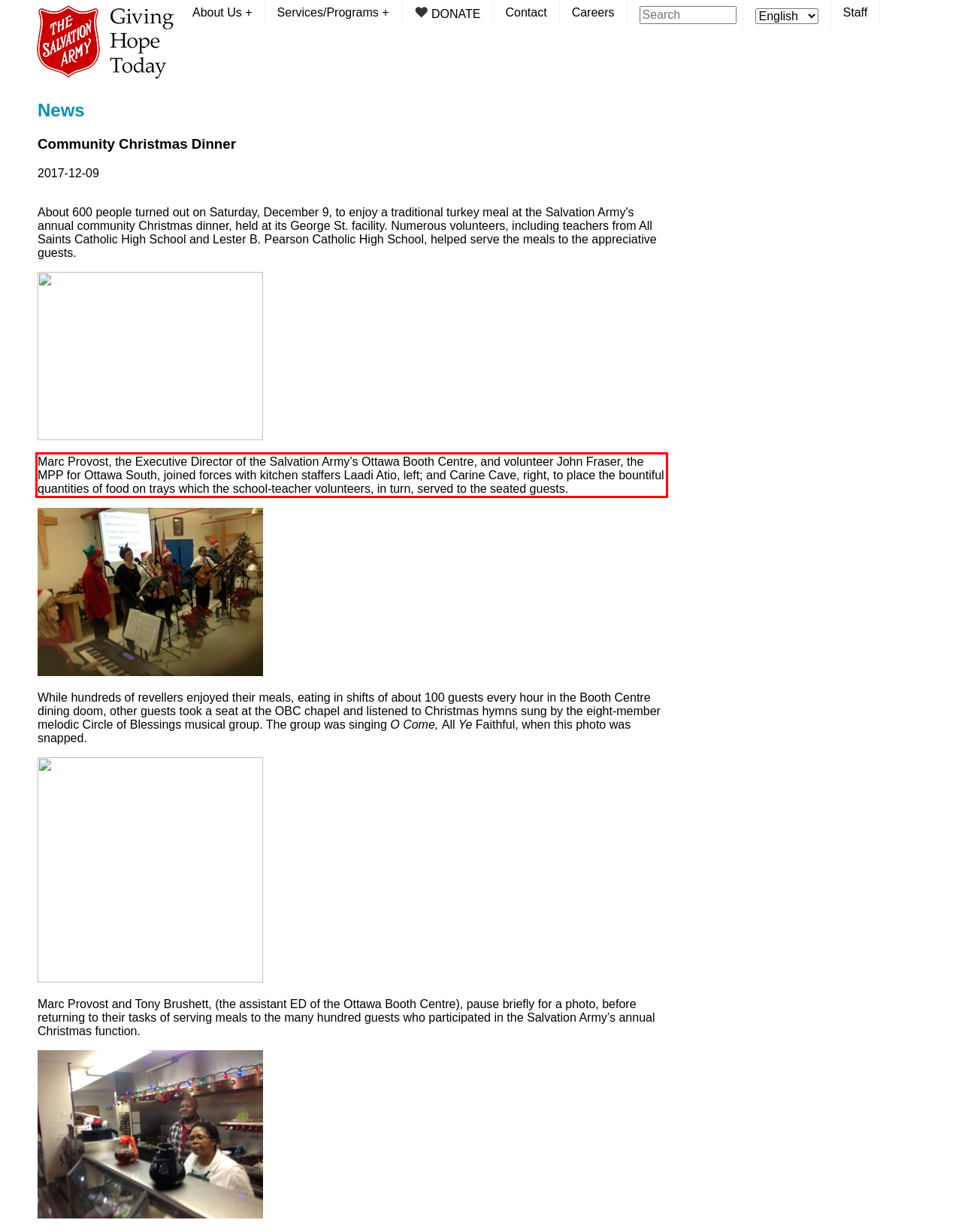You are provided with a screenshot of a webpage that includes a UI element enclosed in a red rectangle. Extract the text content inside this red rectangle.

Marc Provost, the Executive Director of the Salvation Army’s Ottawa Booth Centre, and volunteer John Fraser, the MPP for Ottawa South, joined forces with kitchen staffers Laadi Atio, left; and Carine Cave, right, to place the bountiful quantities of food on trays which the school-teacher volunteers, in turn, served to the seated guests.